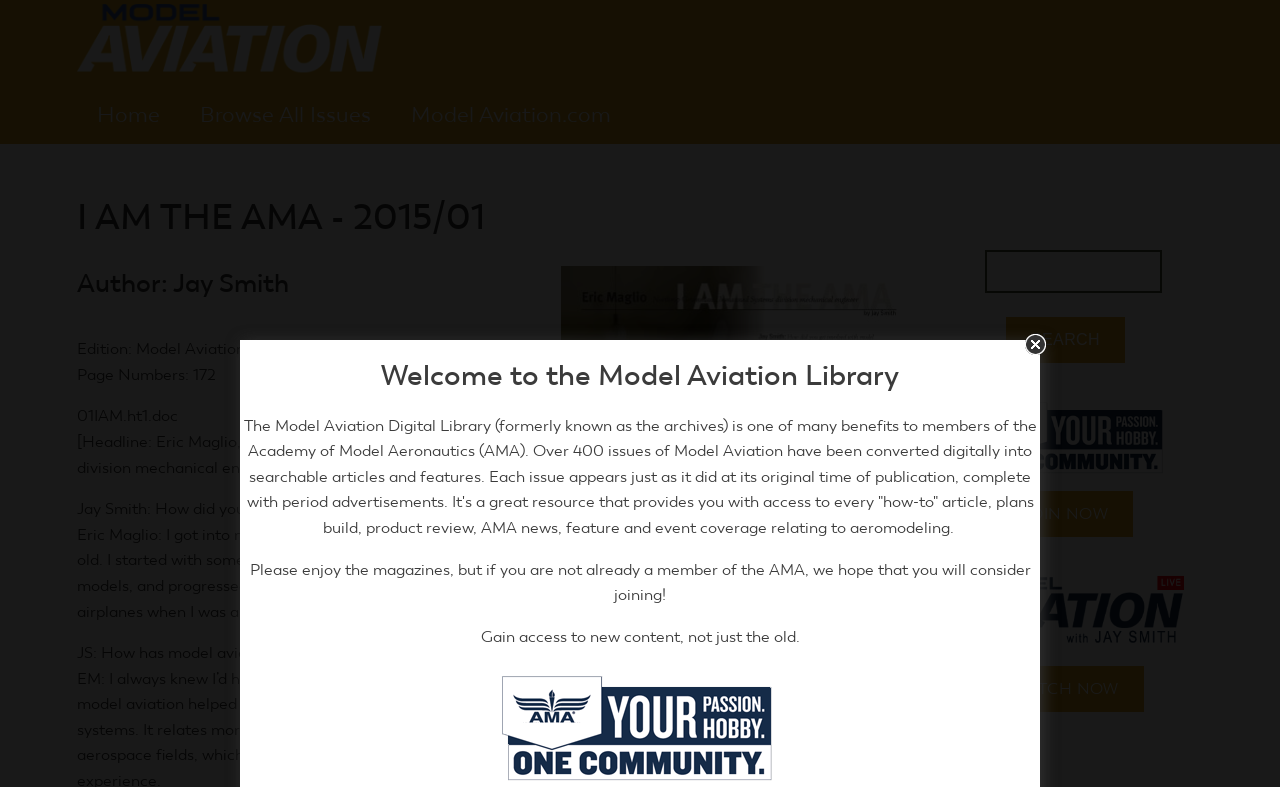Please answer the following question using a single word or phrase: 
What is the name of the publication?

Model Aviation